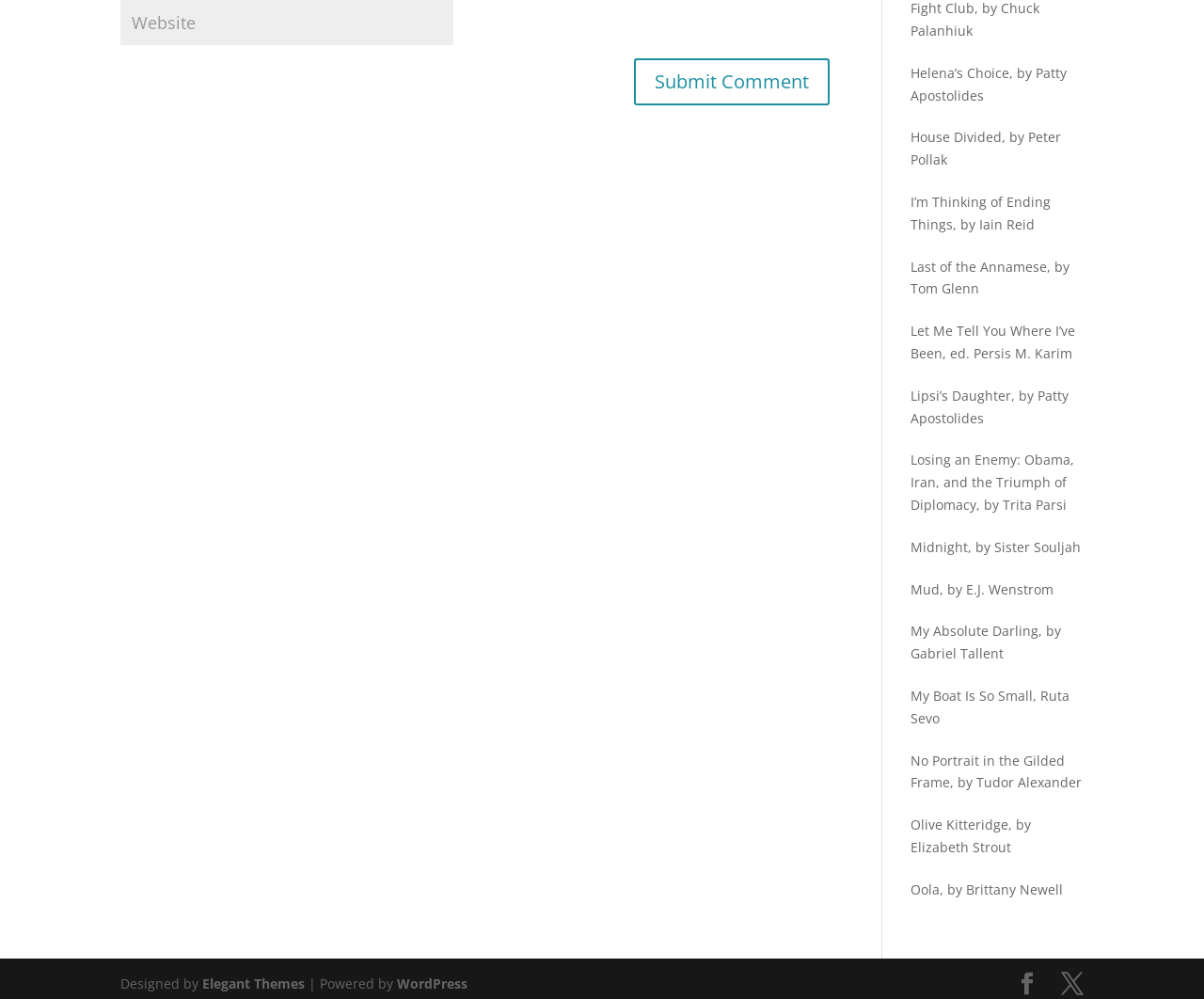Identify the bounding box coordinates of the region that should be clicked to execute the following instruction: "Check WordPress".

[0.33, 0.975, 0.388, 0.993]